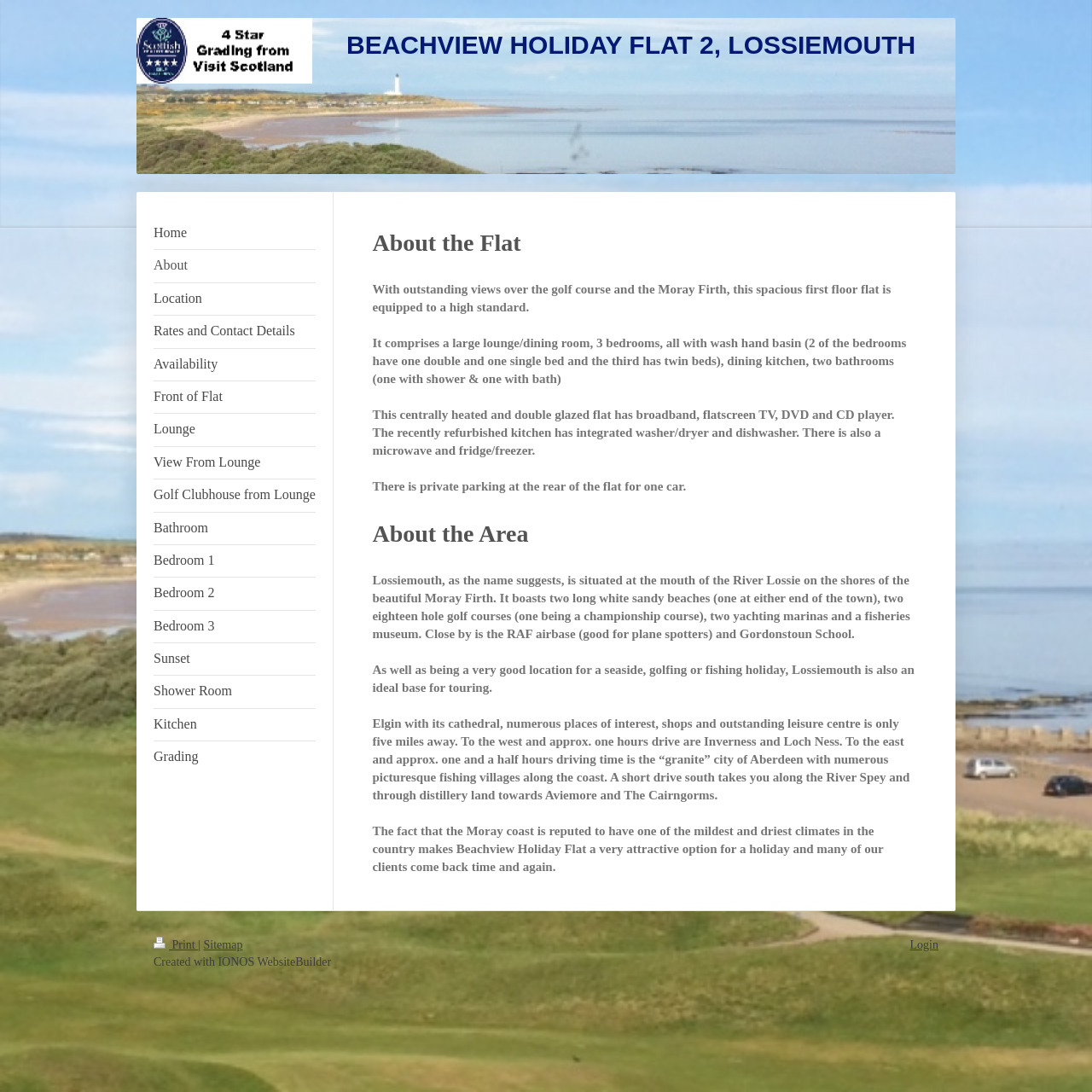Answer the following in one word or a short phrase: 
How many bedrooms does the flat have?

3